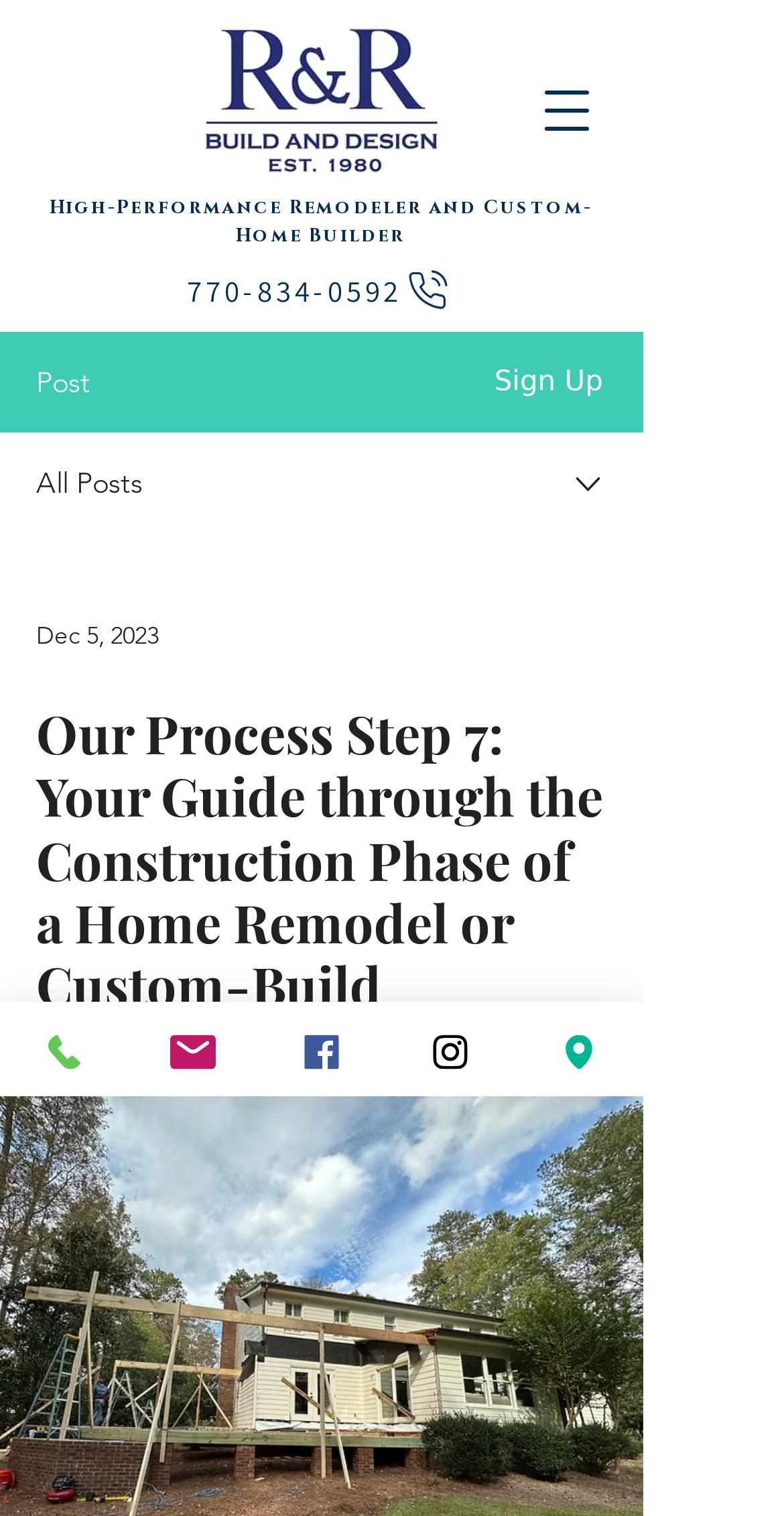Highlight the bounding box coordinates of the element that should be clicked to carry out the following instruction: "Call 770-834-0592". The coordinates must be given as four float numbers ranging from 0 to 1, i.e., [left, top, right, bottom].

[0.203, 0.163, 0.615, 0.219]